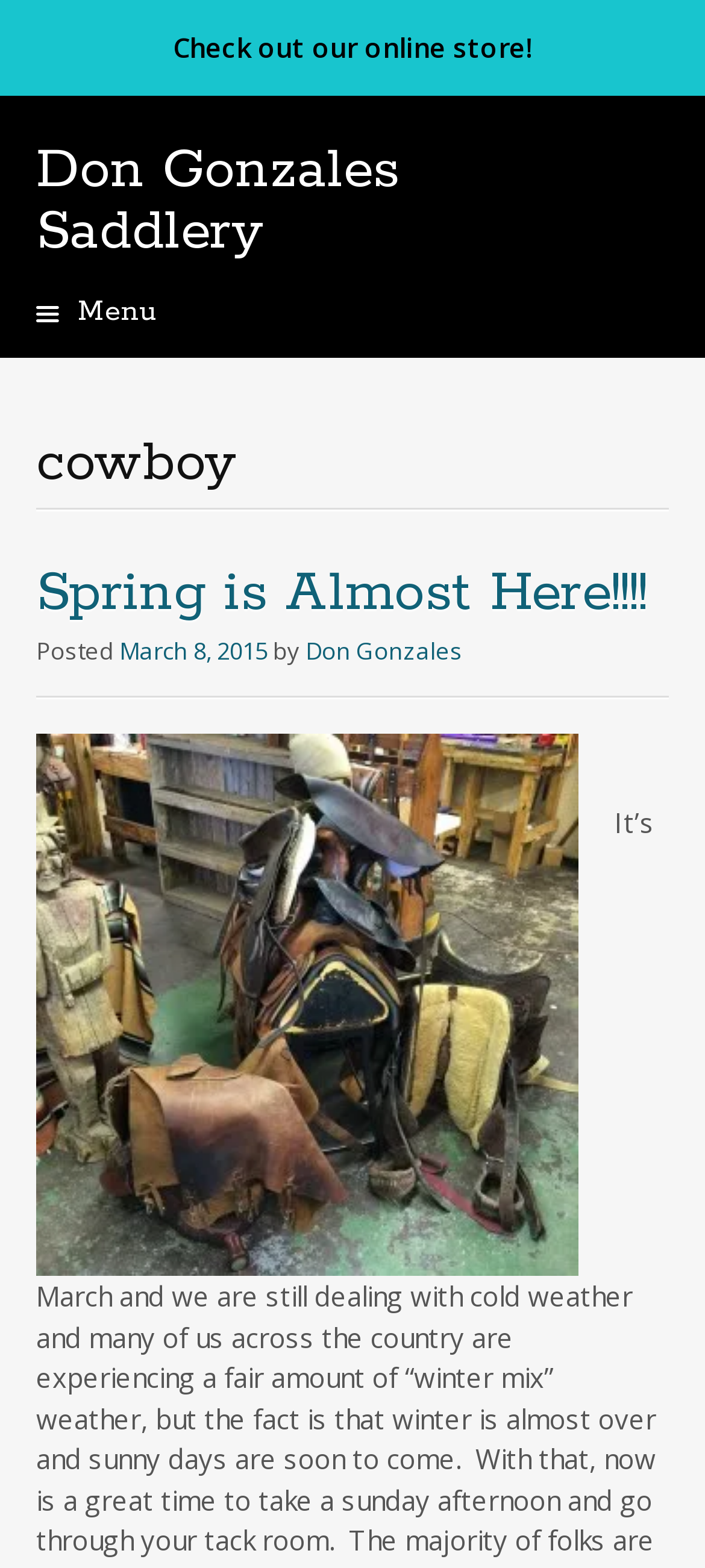Write an extensive caption that covers every aspect of the webpage.

The webpage is about cowboy archives from Don Gonzales Saddlery. At the top, there is a prominent link to check out the online store. Below it, there is a group of elements, including a link to the Don Gonzales Saddlery website and a menu button. To the right of the menu button, there is a "Skip to content" link.

The main content of the webpage is divided into sections, with headings and articles. The first heading is "cowboy", followed by a subheading "Spring is Almost Here!!!!" with a link to the article. The article is dated March 8, 2015, and is written by Don Gonzales. Below the article title, there is a large image, taking up most of the width of the page.

There are a total of 5 links on the page, including the online store link, the Don Gonzales Saddlery website link, the "Skip to content" link, the article link, and a link to the date of the article. There is also one image on the page, which is a large photograph. The overall layout of the page is clean, with clear headings and concise text.